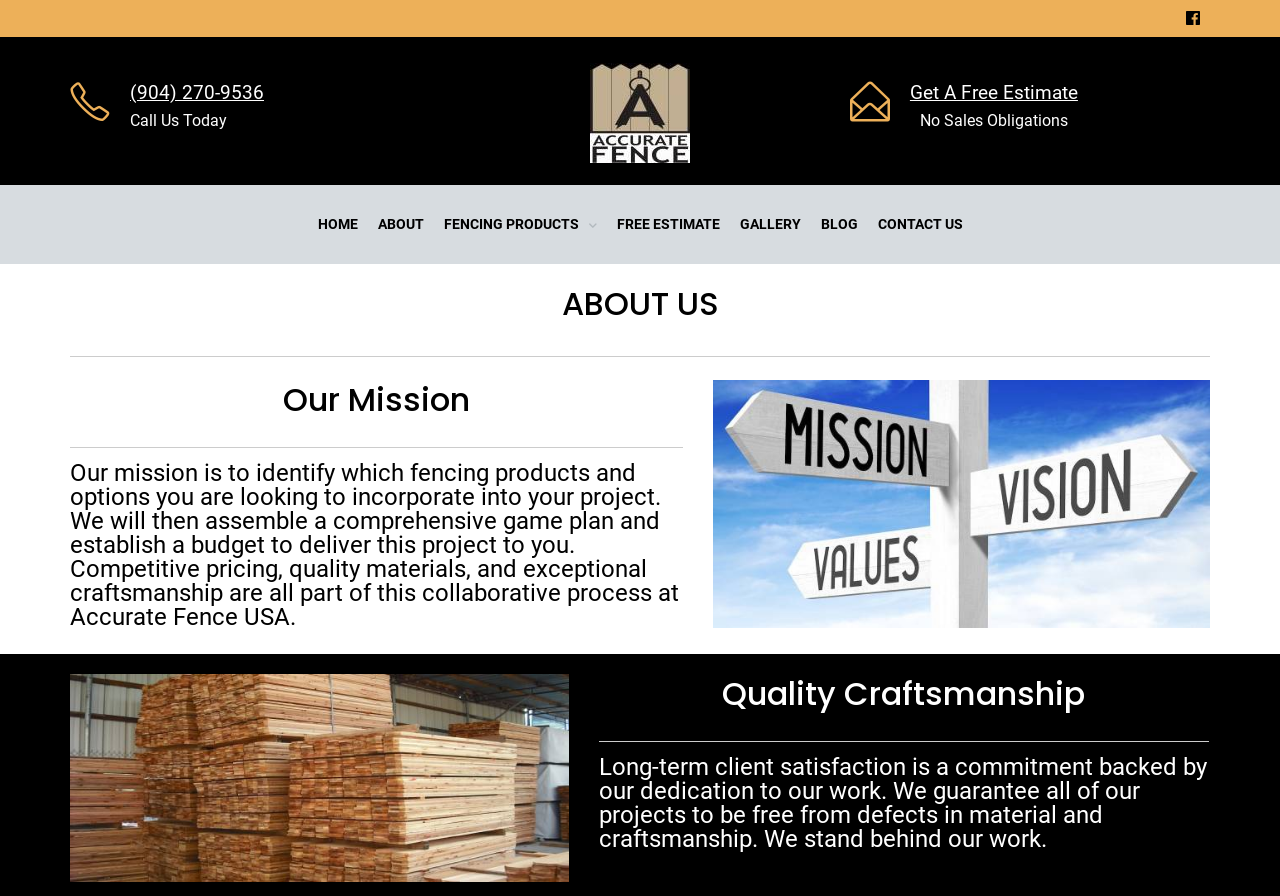Please specify the bounding box coordinates of the region to click in order to perform the following instruction: "Click the phone number to call".

[0.102, 0.09, 0.206, 0.116]